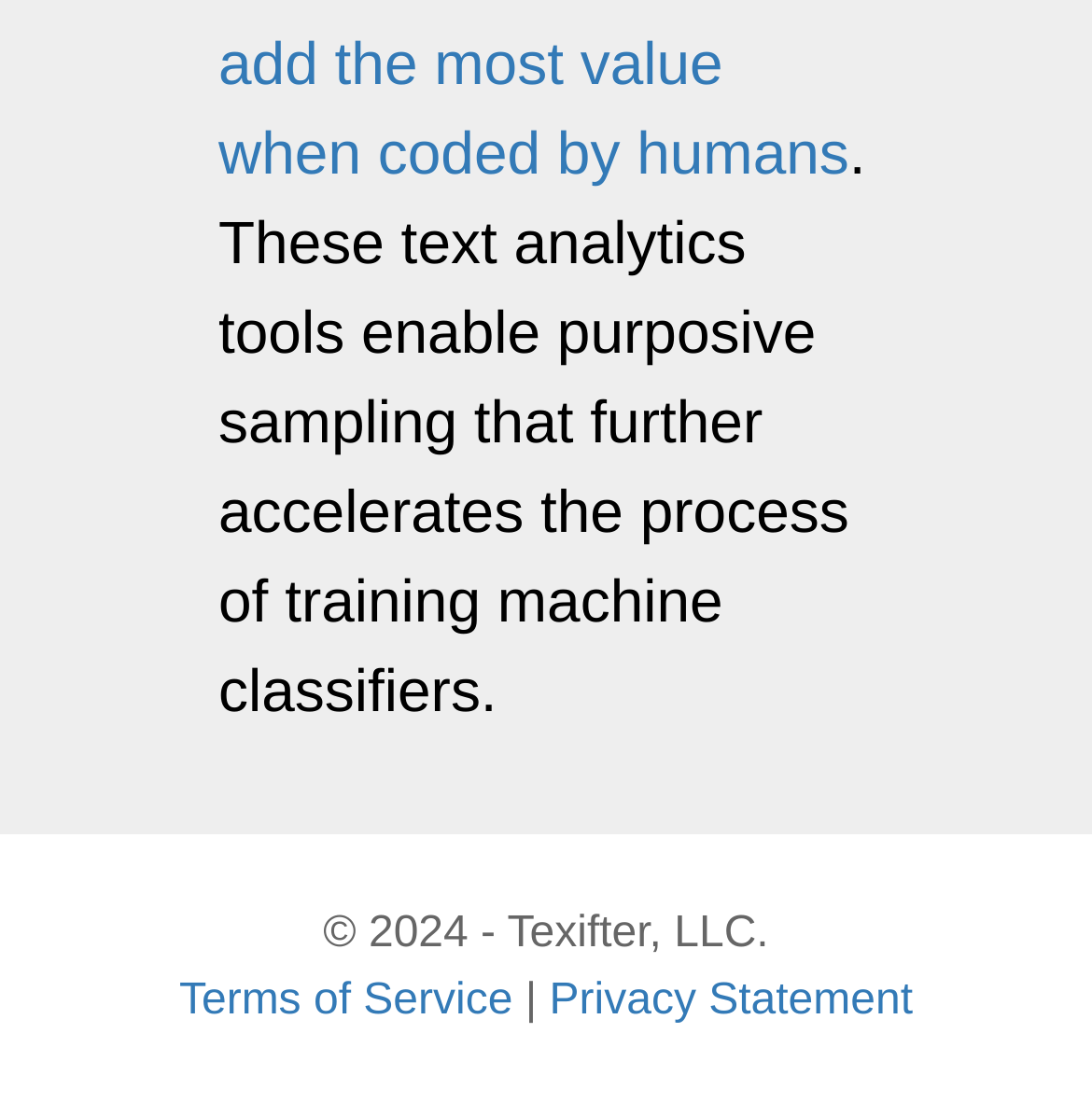What is the separator between the two links at the bottom?
Use the image to answer the question with a single word or phrase.

|